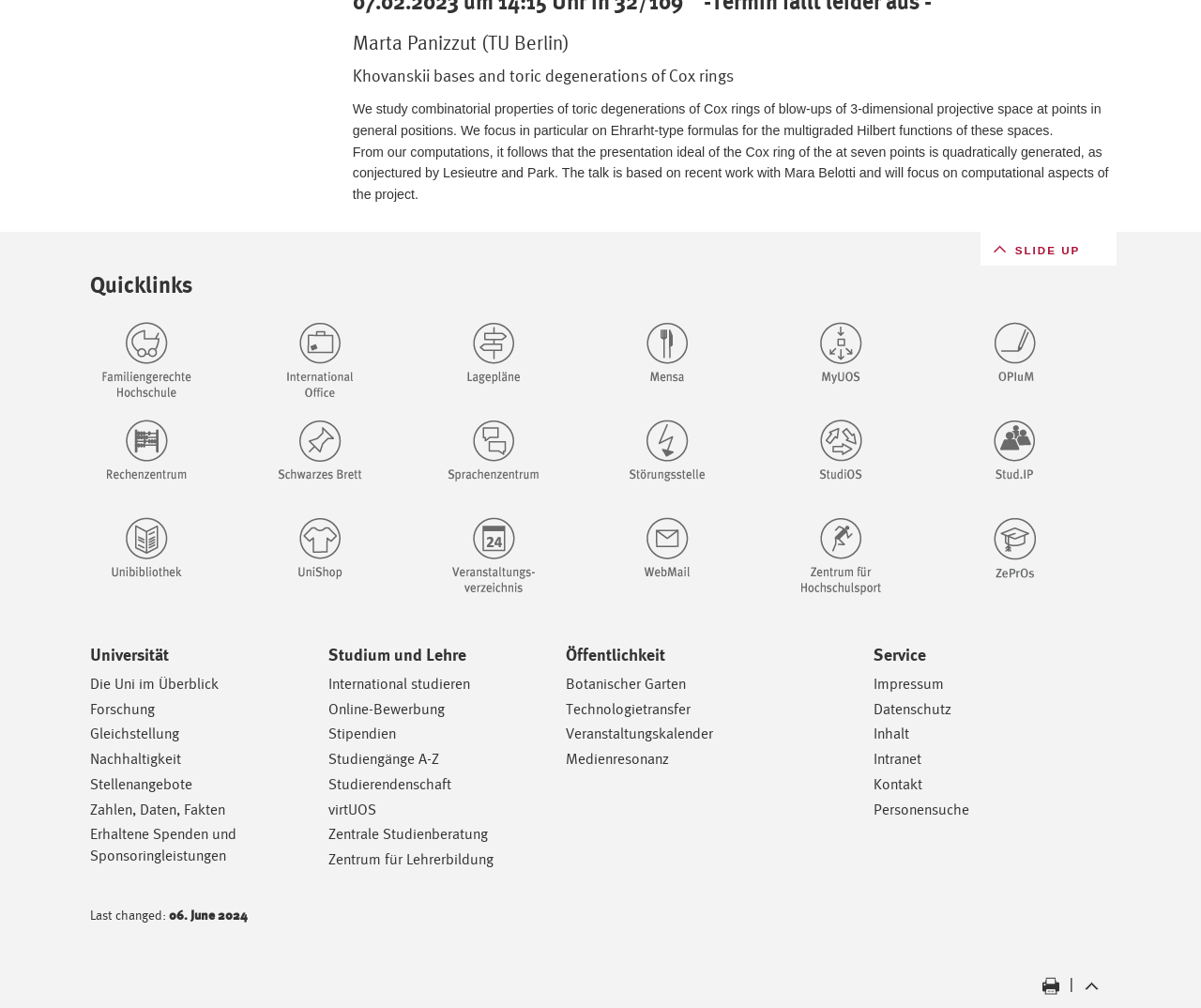How many sections are there on the webpage?
Using the image as a reference, answer the question in detail.

I counted the number of heading elements that seem to be section titles, and there are 4 sections: 'Universität', 'Studium und Lehre', 'Öffentlichkeit', and 'Service'.